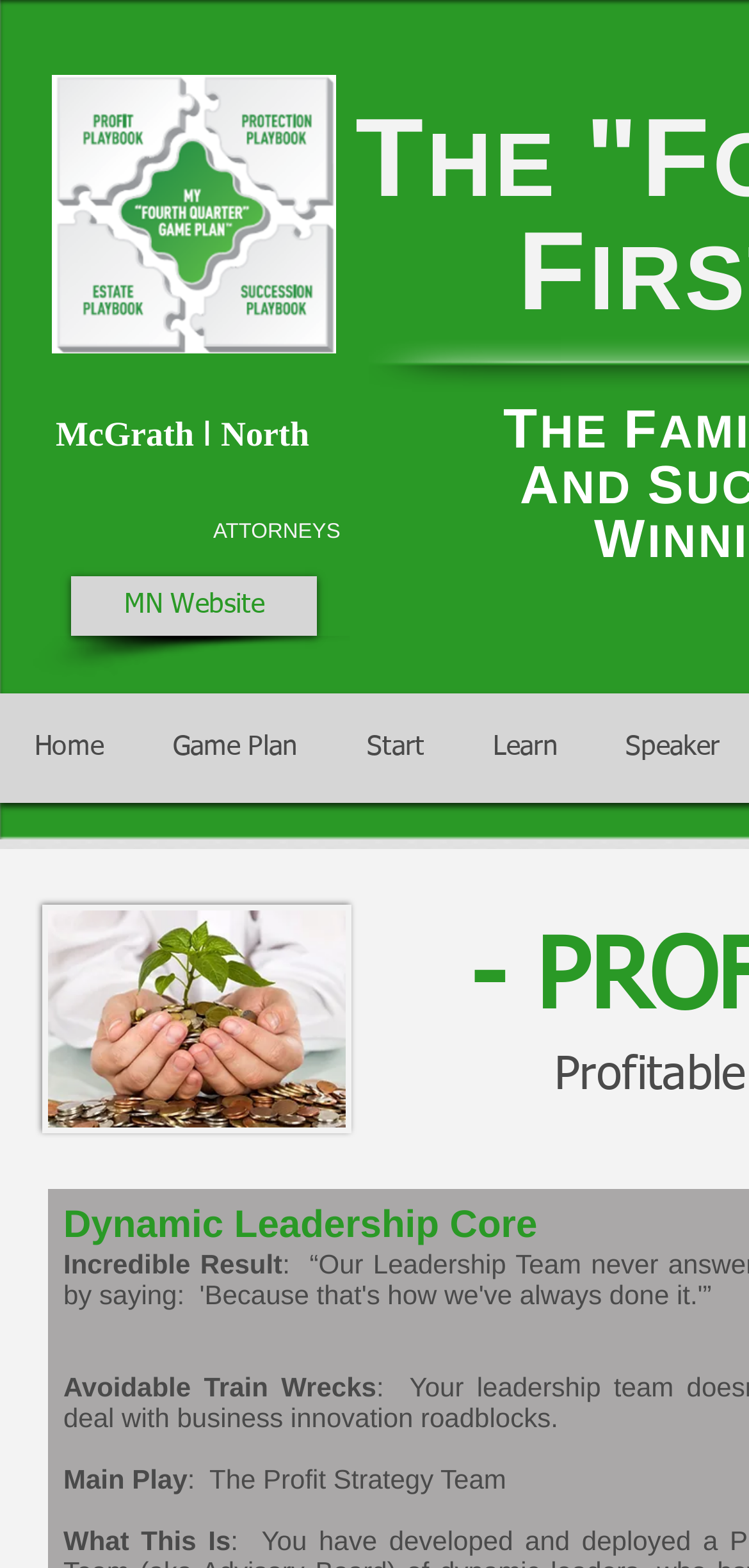Please identify the bounding box coordinates of the element that needs to be clicked to perform the following instruction: "Visit the 'Game Plan' page".

[0.185, 0.43, 0.444, 0.525]